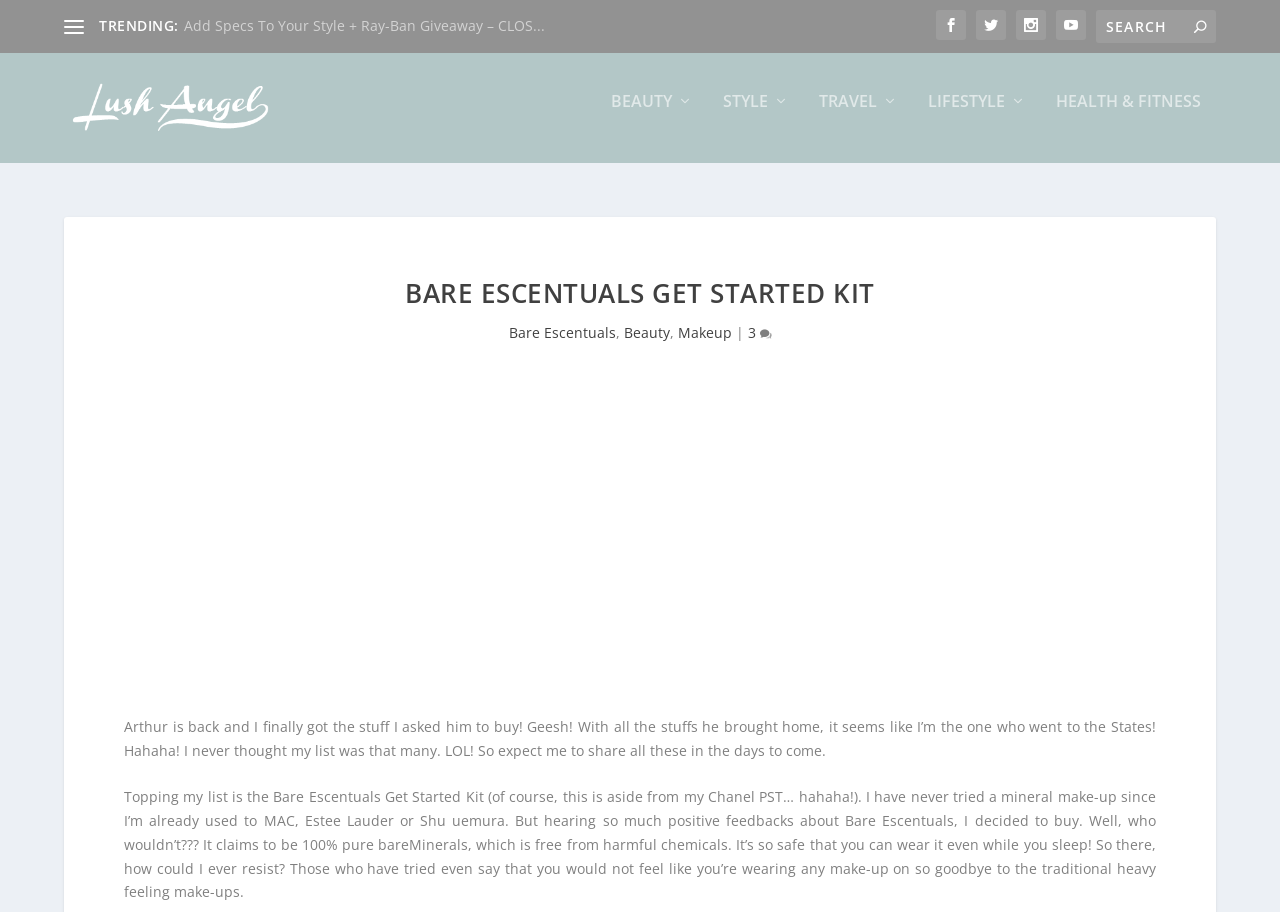Identify the bounding box coordinates of the region I need to click to complete this instruction: "Go to Lush Angel".

[0.05, 0.091, 0.259, 0.161]